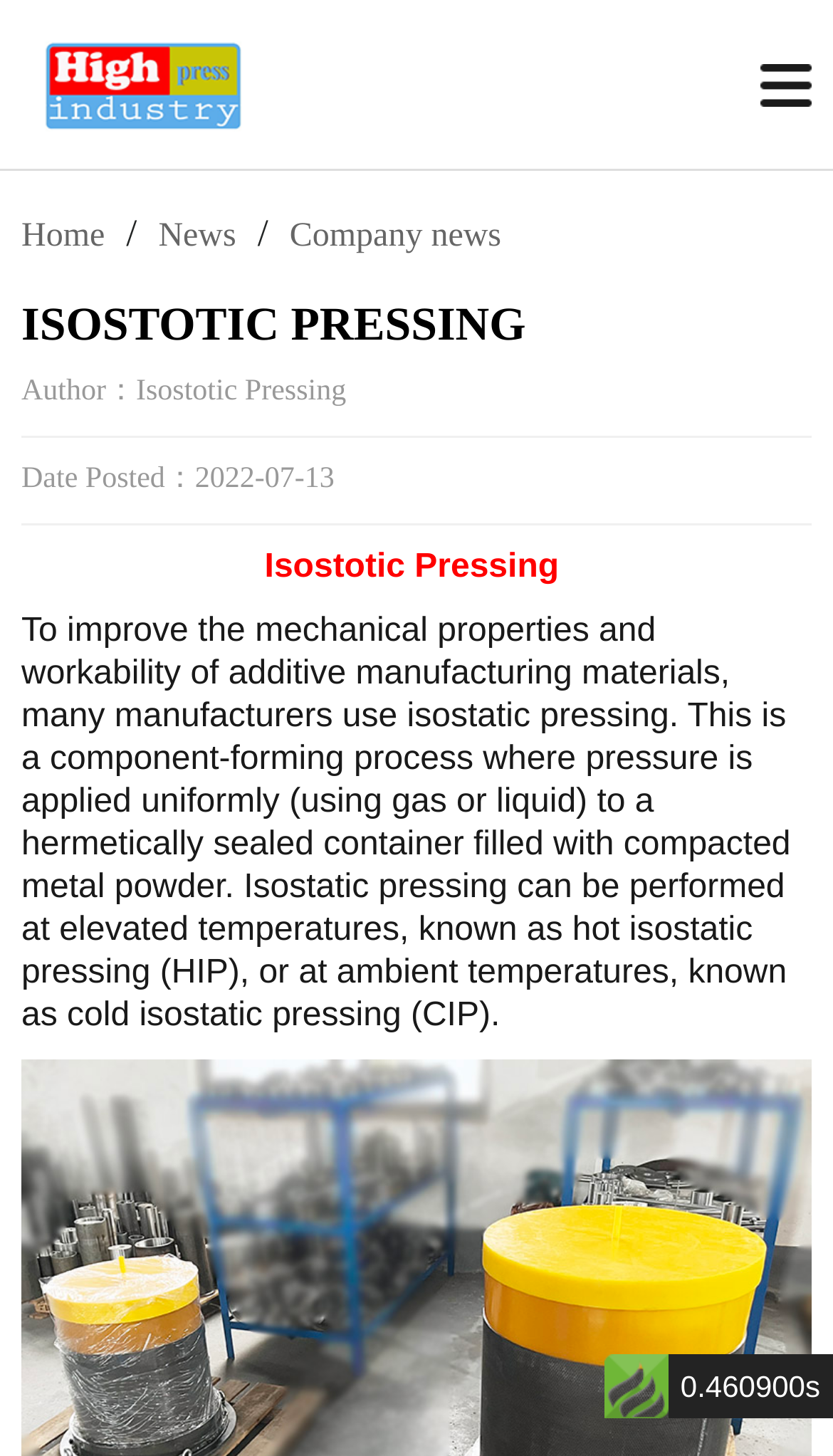What is the author of the article?
Refer to the image and provide a detailed answer to the question.

The author of the article is mentioned in the heading 'Author：Isostotic Pressing'.